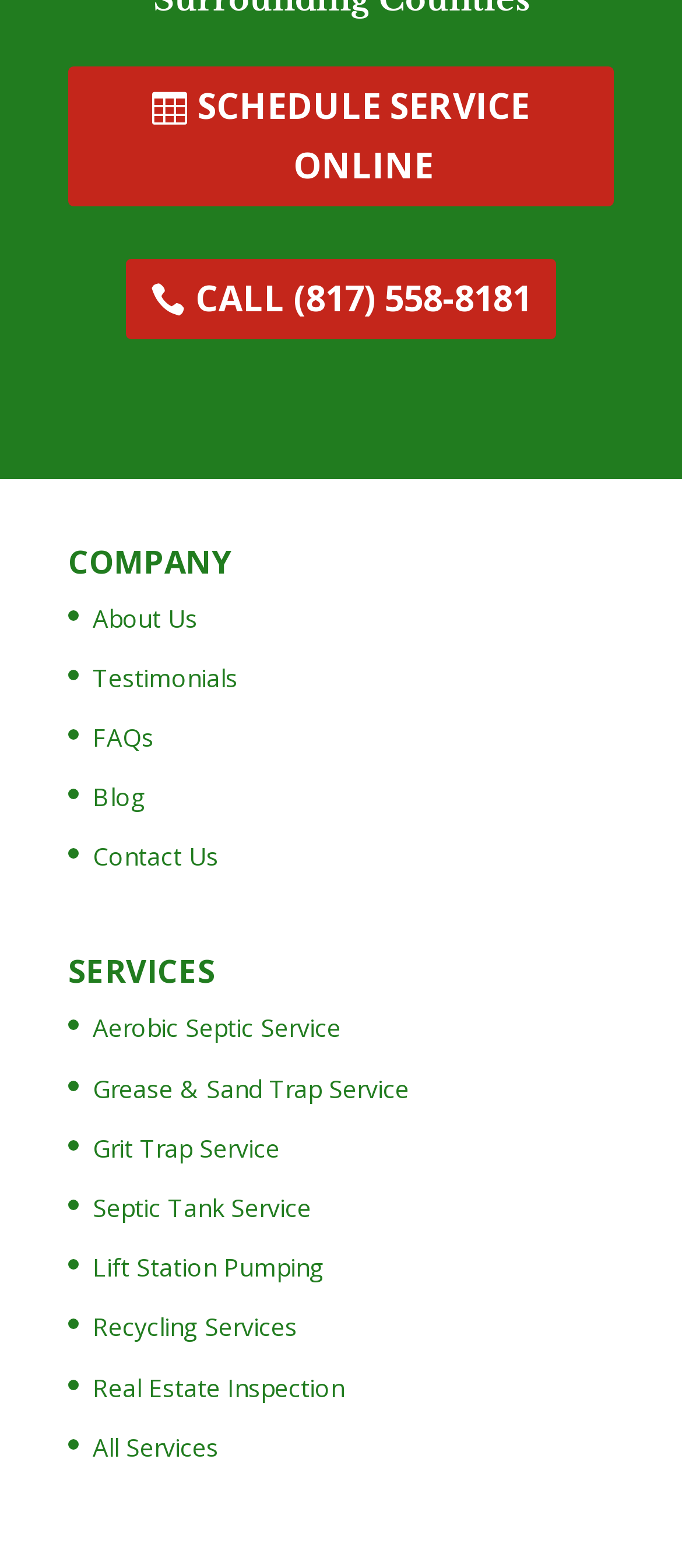Please identify the bounding box coordinates of the area that needs to be clicked to follow this instruction: "Learn about the company".

[0.136, 0.383, 0.29, 0.404]